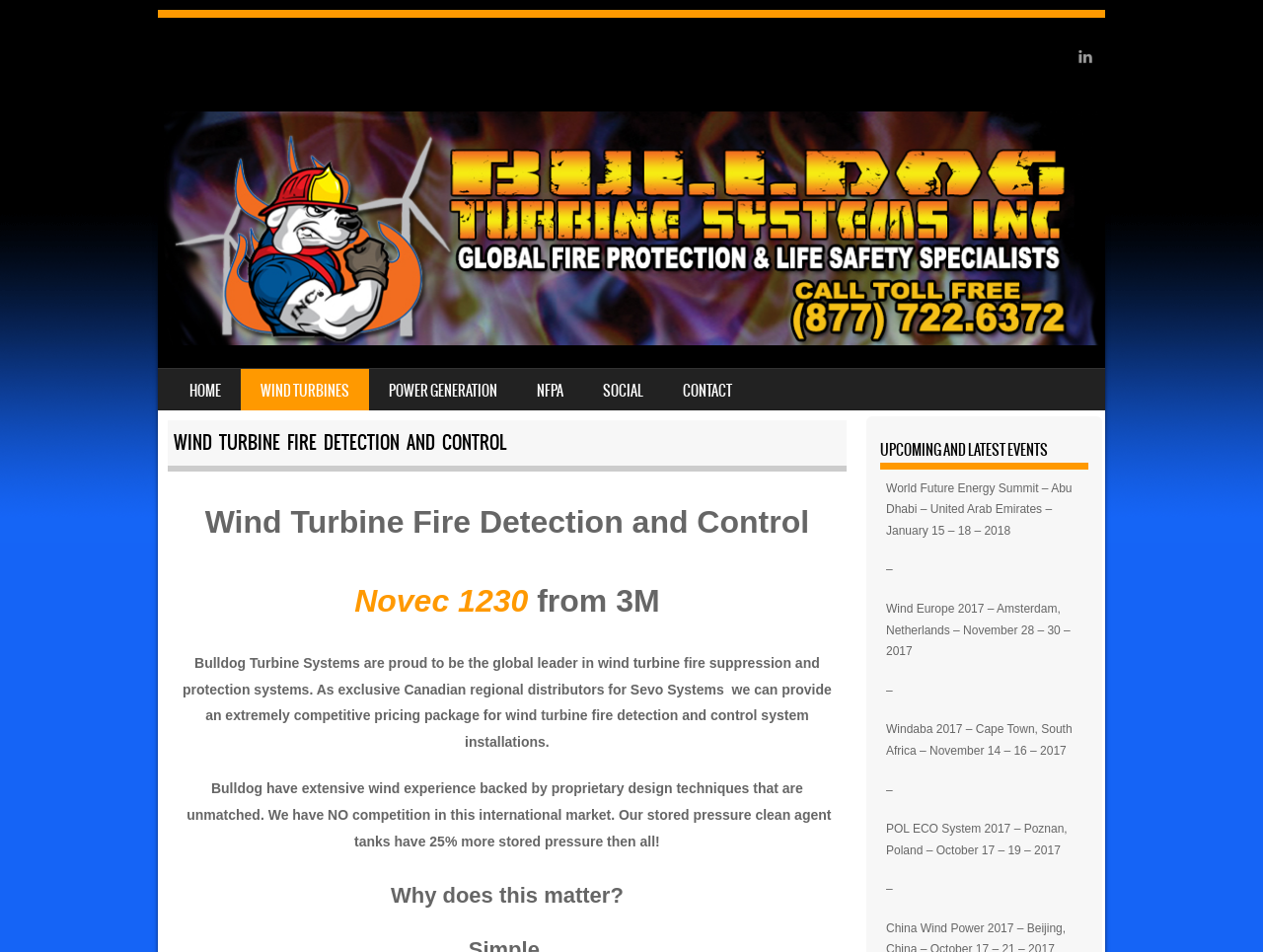What is the location of the Windaba 2017 event?
Please respond to the question with a detailed and well-explained answer.

The location of the Windaba 2017 event can be found in the text 'Windaba 2017 – Cape Town, South Africa – November 14 – 16 – 2017' which is located at the bottom of the webpage.